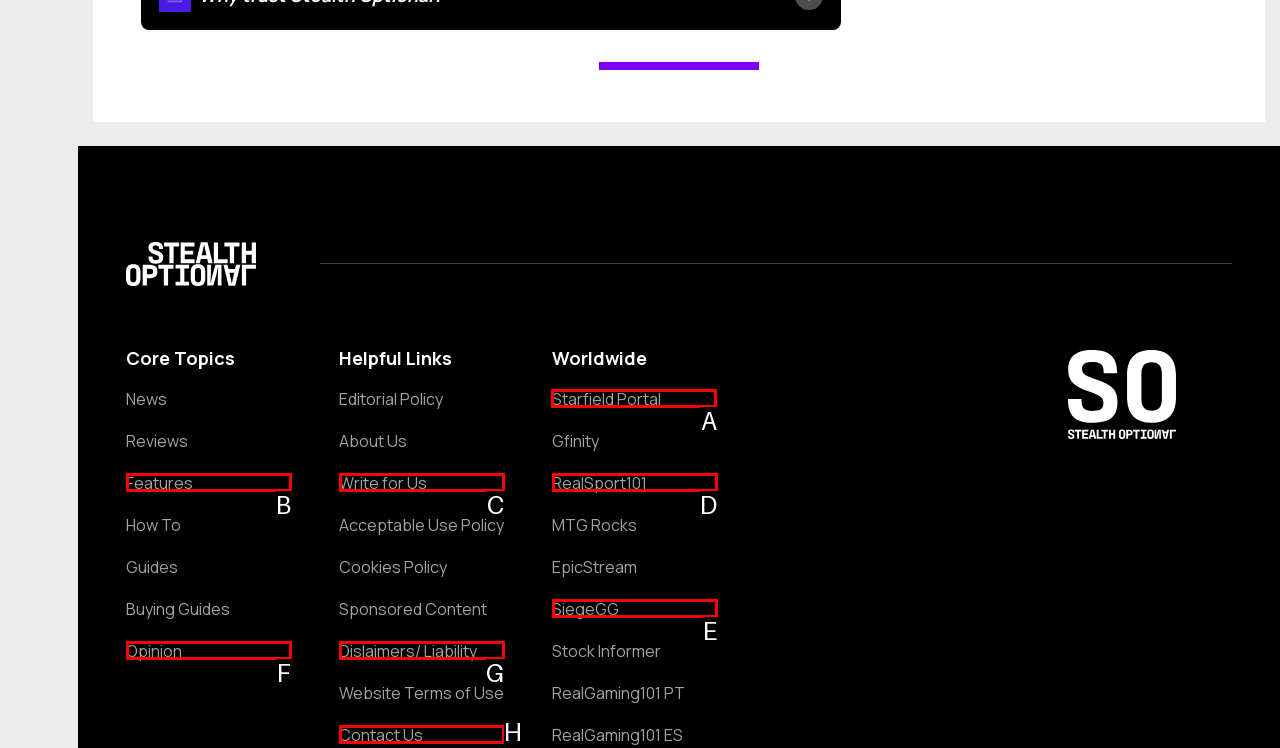Choose the HTML element that should be clicked to achieve this task: Explore the 'Starfield Portal'
Respond with the letter of the correct choice.

A